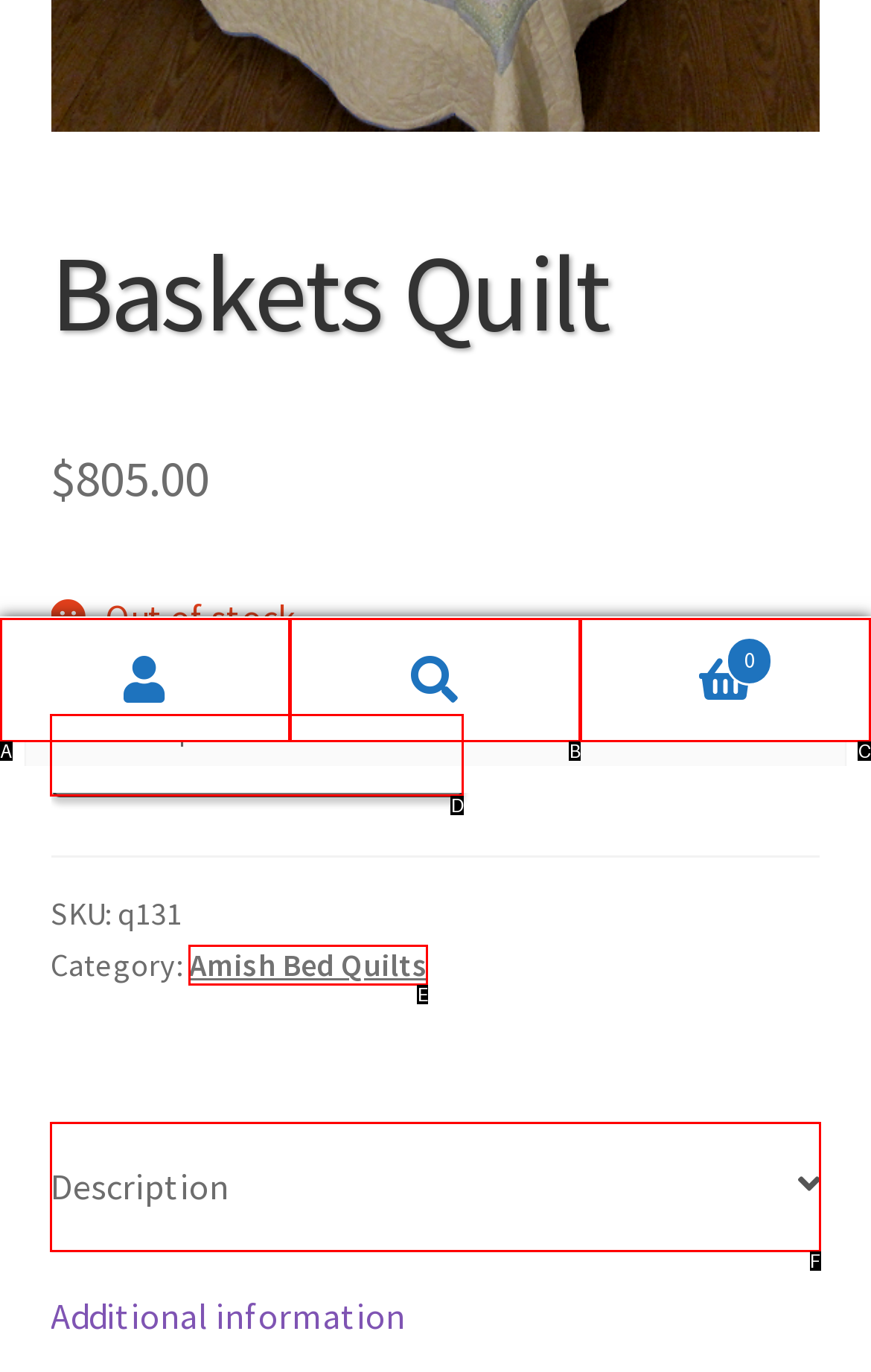Based on the description: Cart 0, identify the matching lettered UI element.
Answer by indicating the letter from the choices.

C